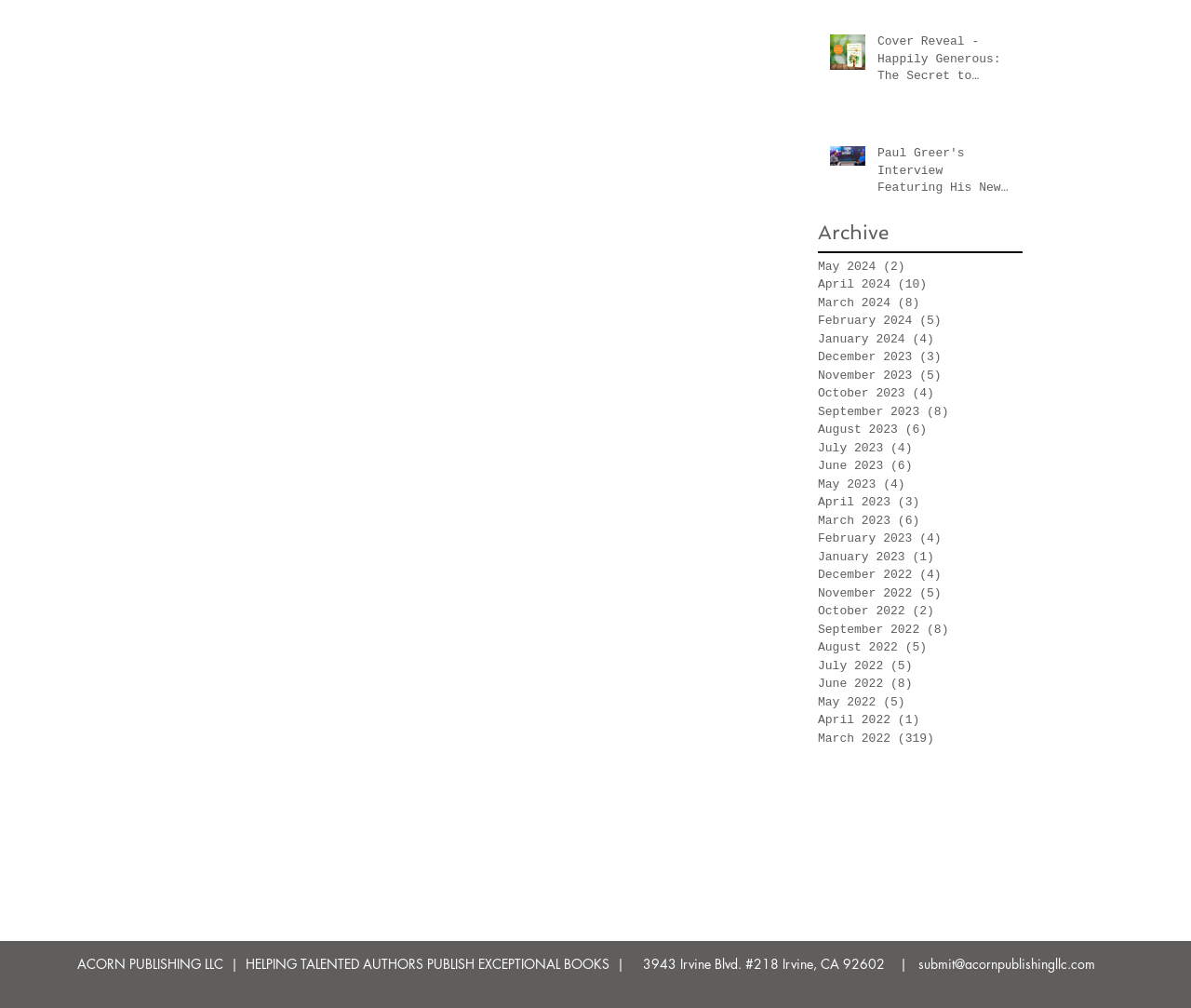Provide the bounding box coordinates of the HTML element described by the text: "submit@acornpublishingllc.com". The coordinates should be in the format [left, top, right, bottom] with values between 0 and 1.

[0.771, 0.948, 0.92, 0.965]